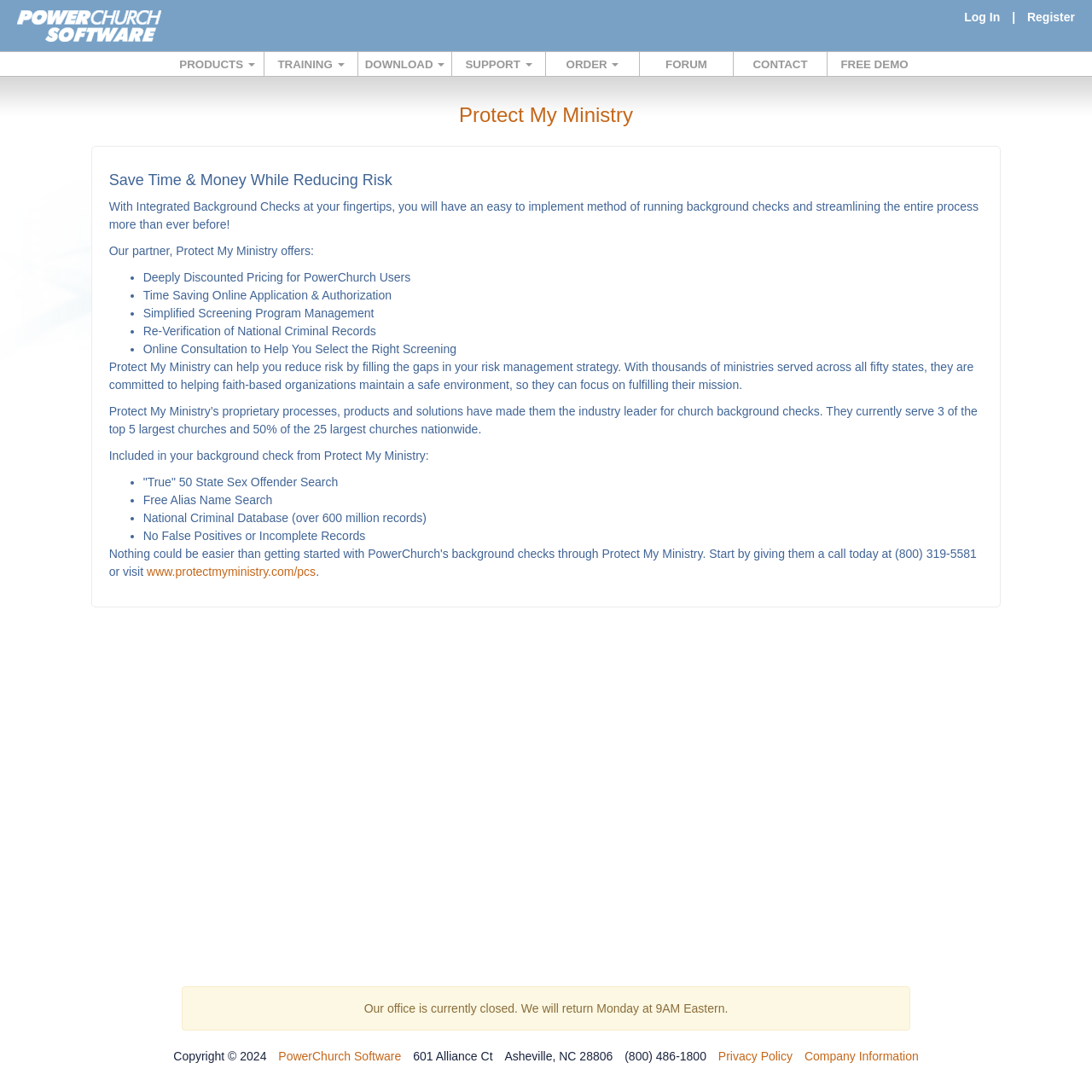What is the phone number of the company?
Using the screenshot, give a one-word or short phrase answer.

(800) 486-1800